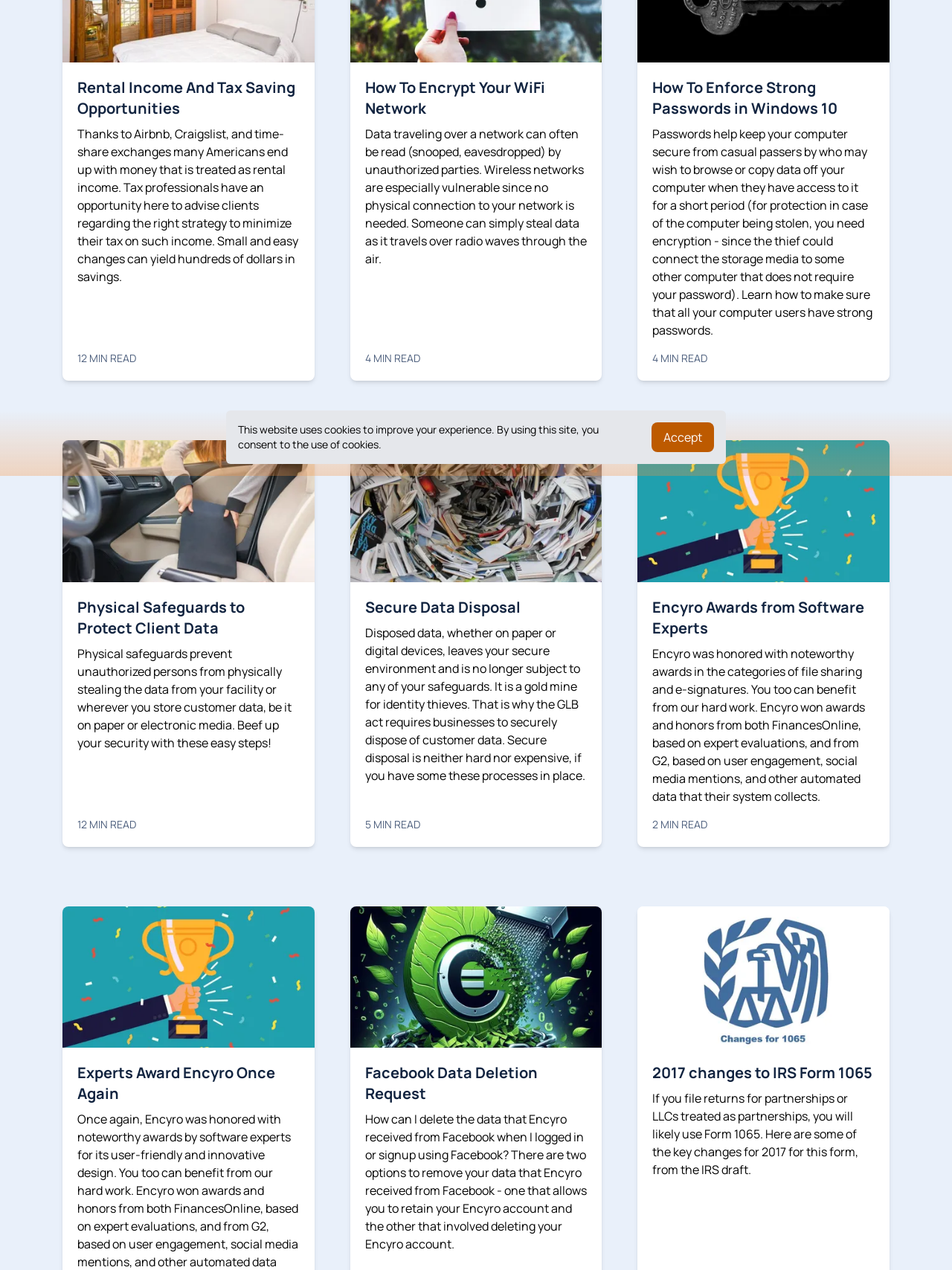Identify the bounding box for the described UI element. Provide the coordinates in (top-left x, top-left y, bottom-right x, bottom-right y) format with values ranging from 0 to 1: Secure Data Disposal

[0.383, 0.47, 0.617, 0.486]